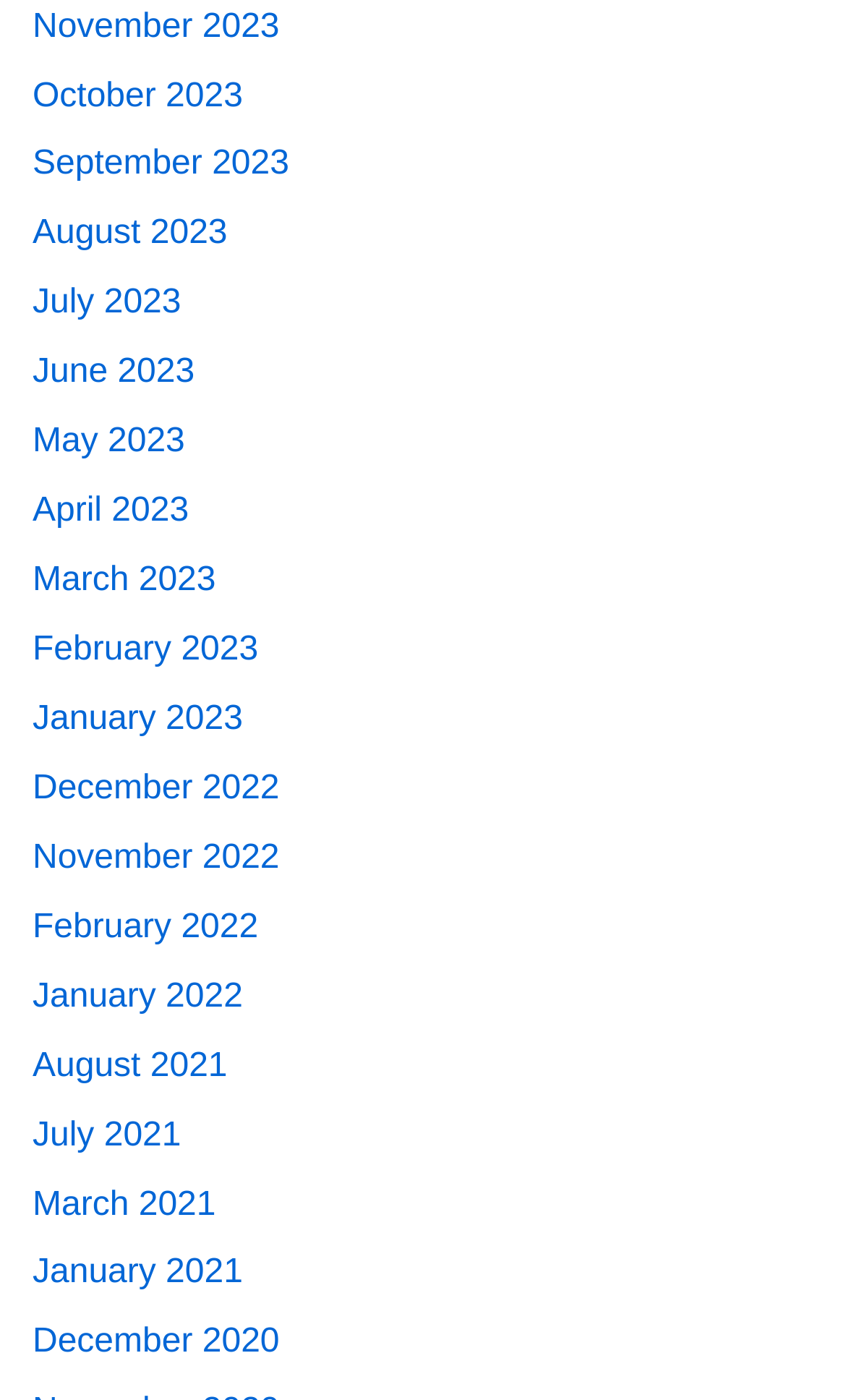Please respond to the question using a single word or phrase:
What is the earliest month listed?

January 2021